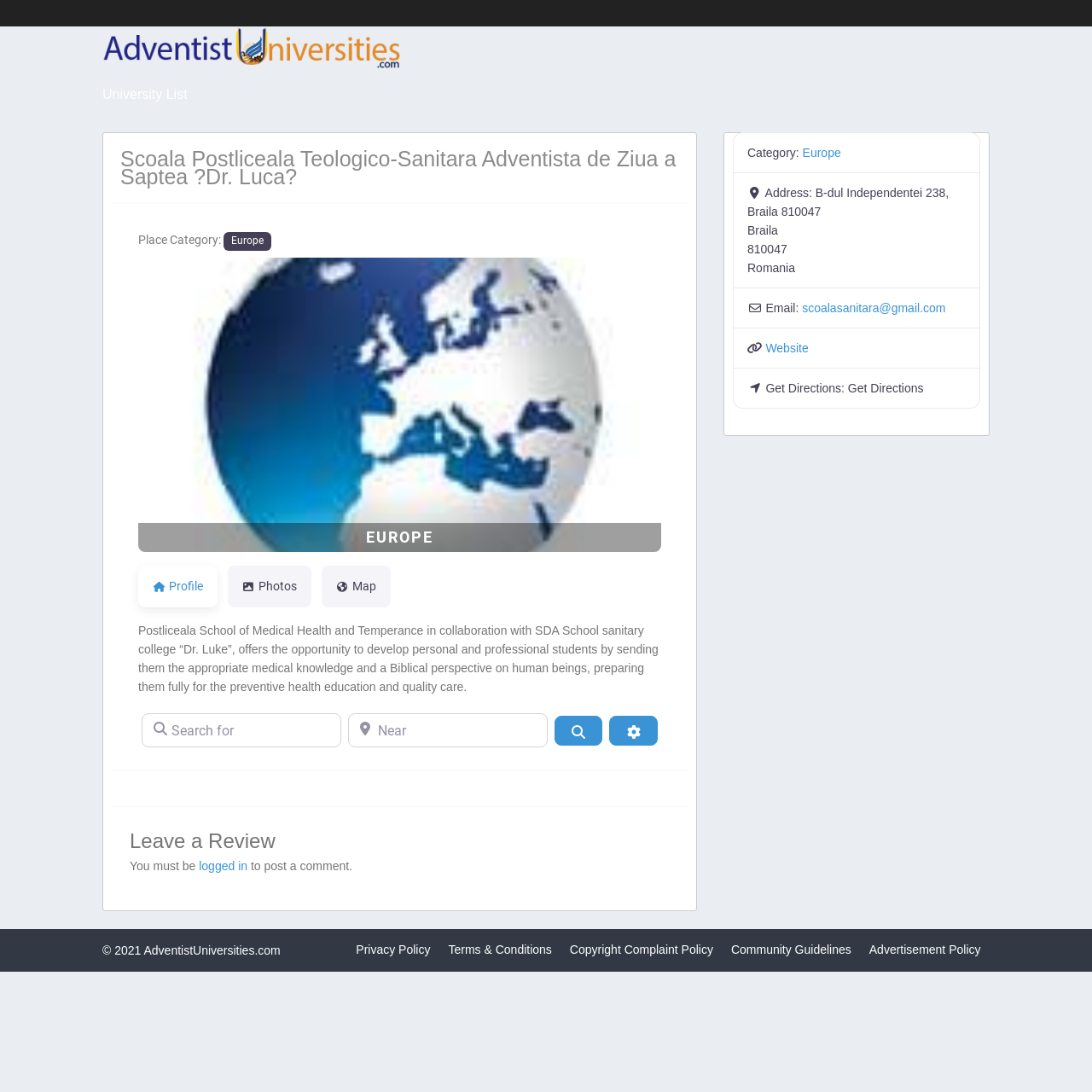Please provide the bounding box coordinates for the element that needs to be clicked to perform the instruction: "Click the 'Search' button". The coordinates must consist of four float numbers between 0 and 1, formatted as [left, top, right, bottom].

[0.508, 0.655, 0.552, 0.683]